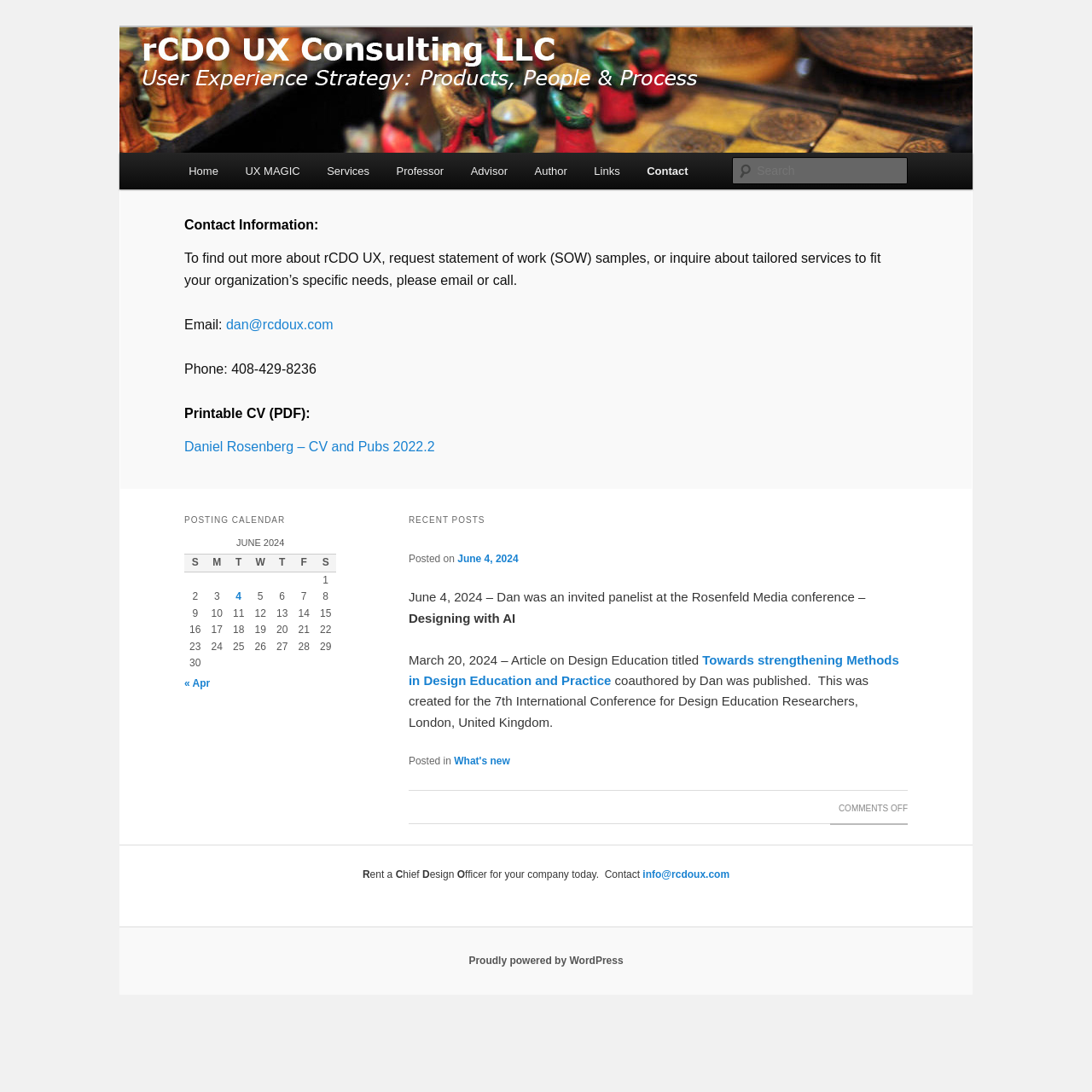Using the element description provided, determine the bounding box coordinates in the format (top-left x, top-left y, bottom-right x, bottom-right y). Ensure that all values are floating point numbers between 0 and 1. Element description: Proudly powered by WordPress

[0.429, 0.874, 0.571, 0.885]